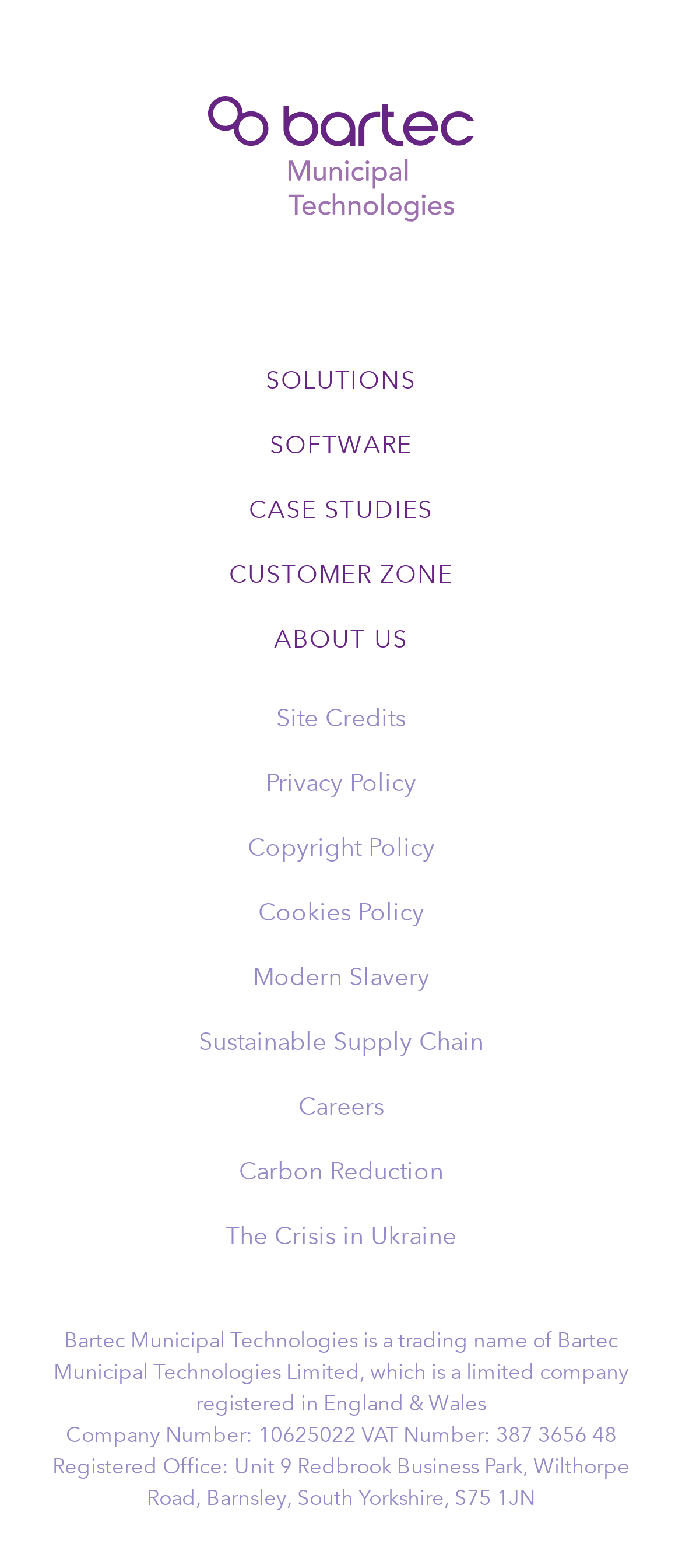Please find the bounding box coordinates of the element's region to be clicked to carry out this instruction: "learn about the company".

[0.082, 0.387, 0.918, 0.428]